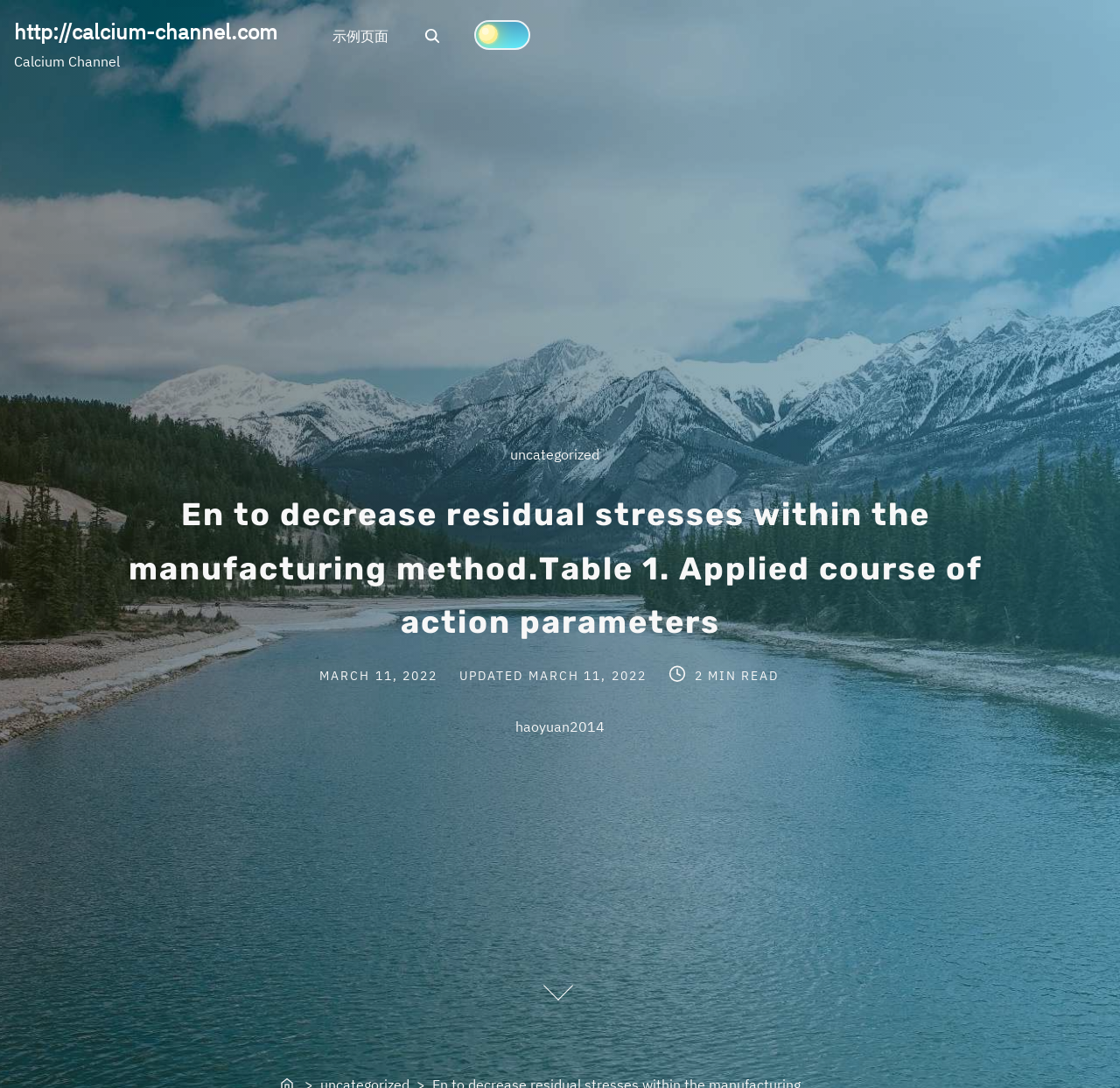Identify the bounding box for the given UI element using the description provided. Coordinates should be in the format (top-left x, top-left y, bottom-right x, bottom-right y) and must be between 0 and 1. Here is the description: Search Search

[0.362, 0.006, 0.412, 0.063]